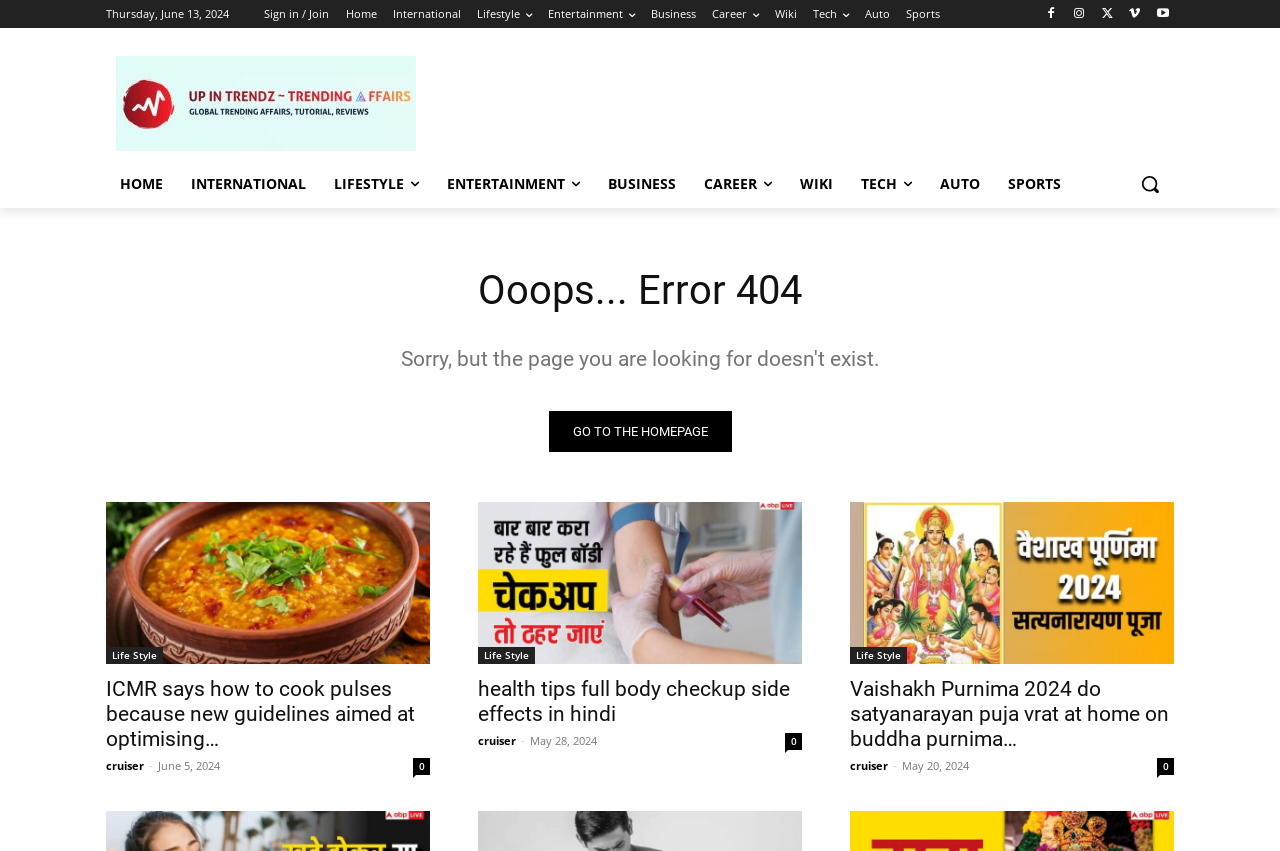Observe the image and answer the following question in detail: What is the error message on the webpage?

The error message is displayed prominently on the webpage, which is 'Ooops... Error 404', indicating that the page was not found.